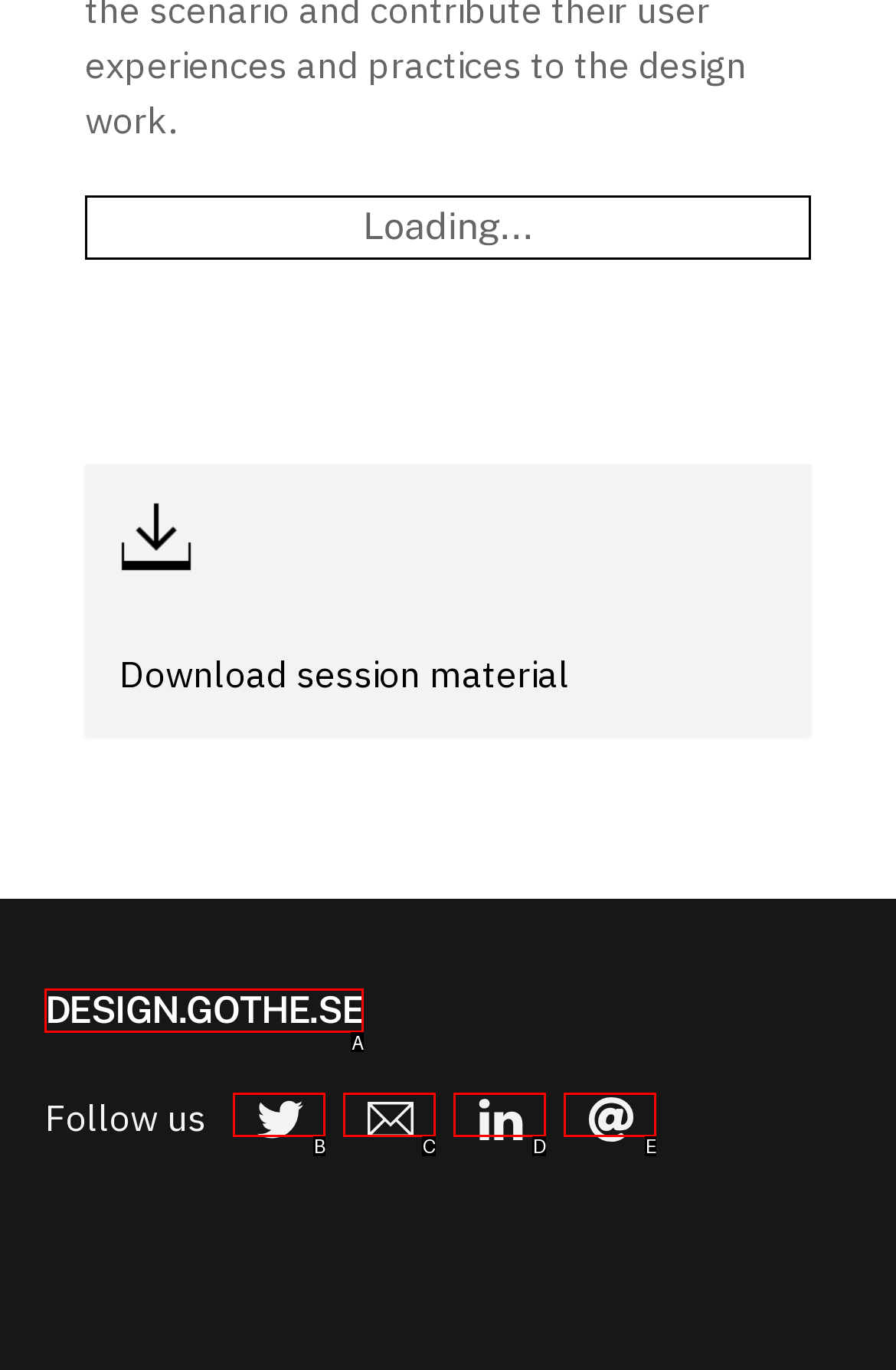Refer to the element description: aria-label="linkedin" and identify the matching HTML element. State your answer with the appropriate letter.

D